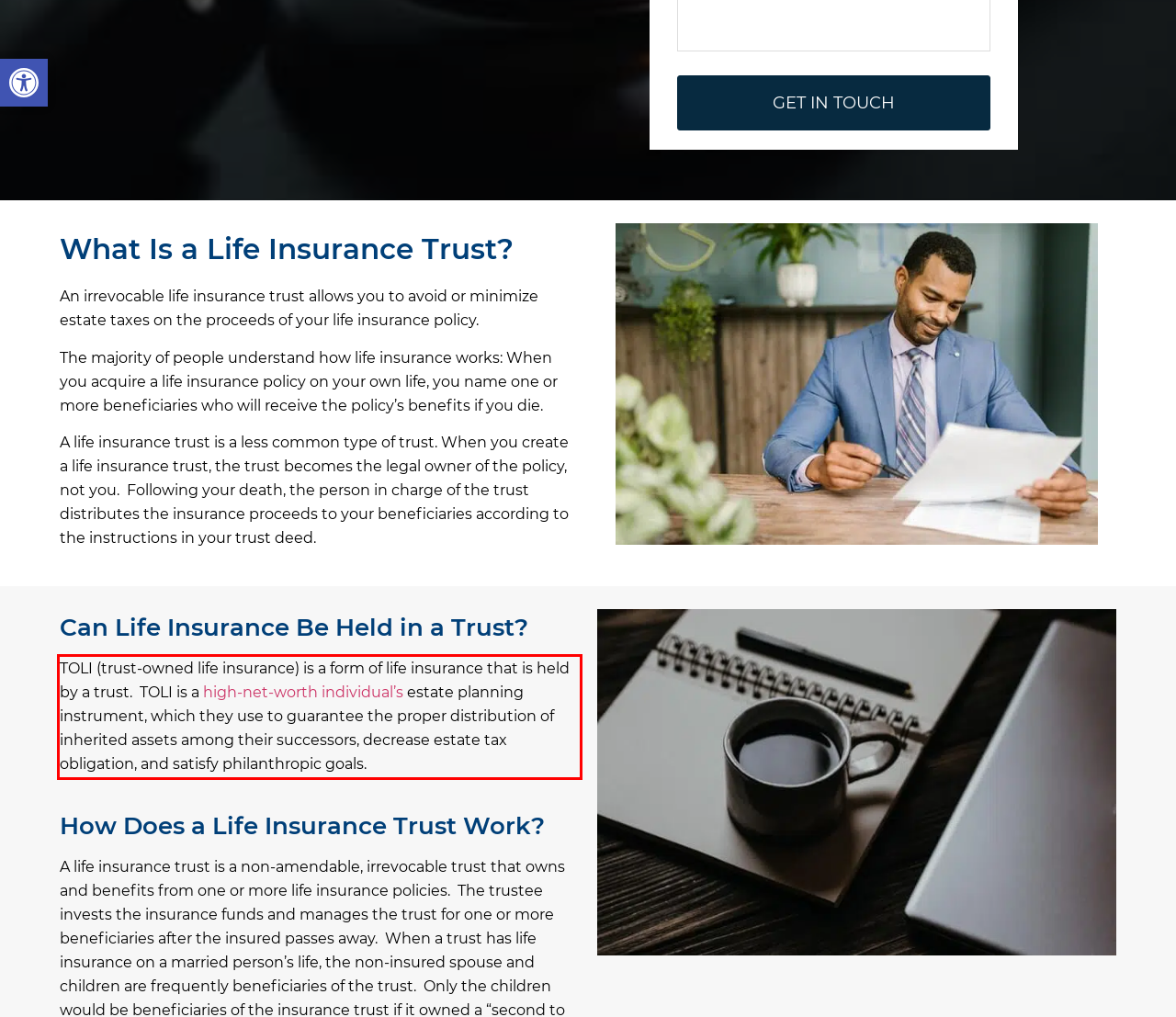You are provided with a screenshot of a webpage that includes a UI element enclosed in a red rectangle. Extract the text content inside this red rectangle.

TOLI (trust-owned life insurance) is a form of life insurance that is held by a trust. TOLI is a high-net-worth individual’s estate planning instrument, which they use to guarantee the proper distribution of inherited assets among their successors, decrease estate tax obligation, and satisfy philanthropic goals.